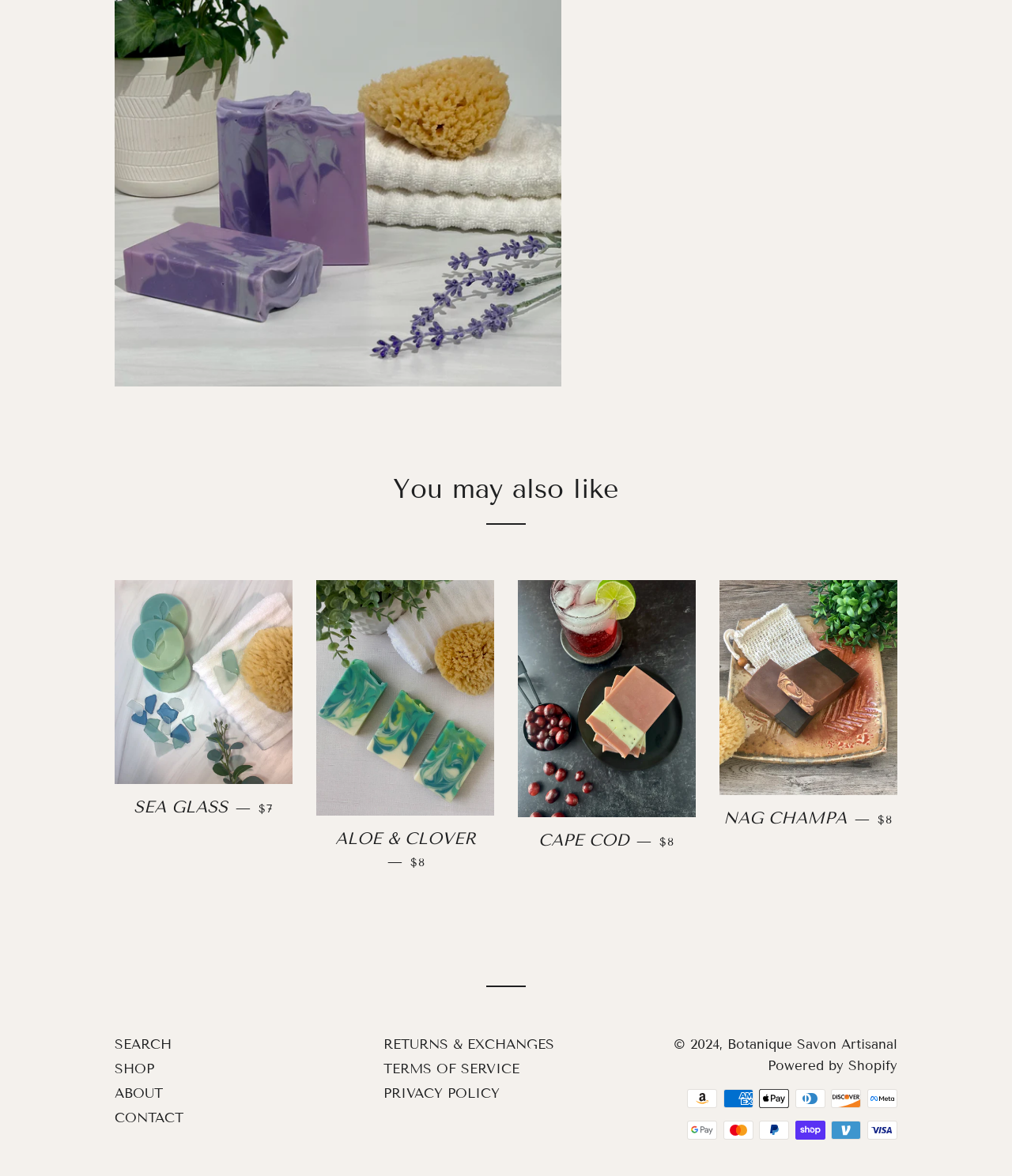Please determine the bounding box coordinates for the element that should be clicked to follow these instructions: "Click on the 'SHOP' link".

[0.113, 0.902, 0.152, 0.916]